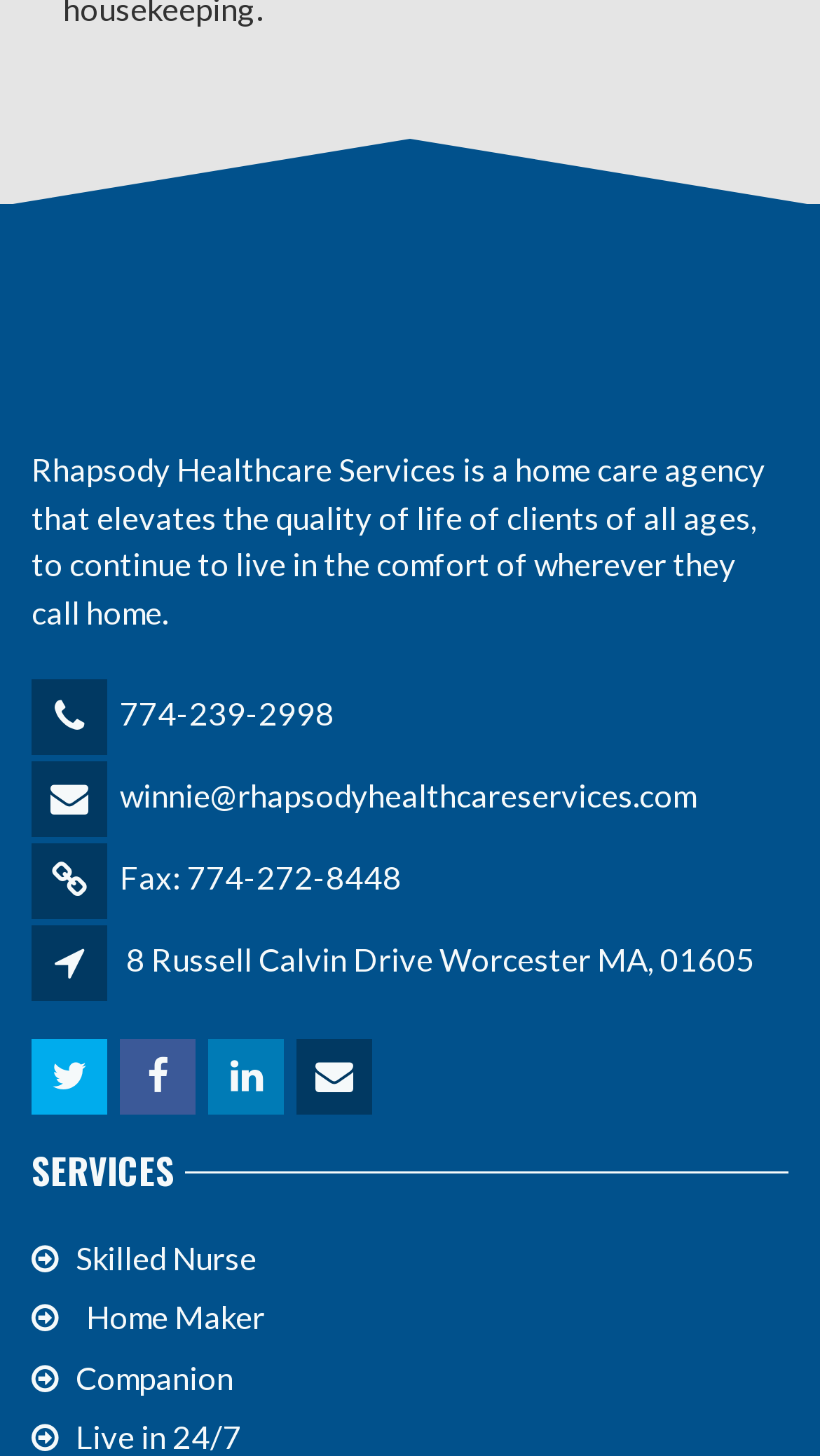How can you contact Rhapsody Healthcare Services?
Based on the screenshot, answer the question with a single word or phrase.

Phone, Fax, Email